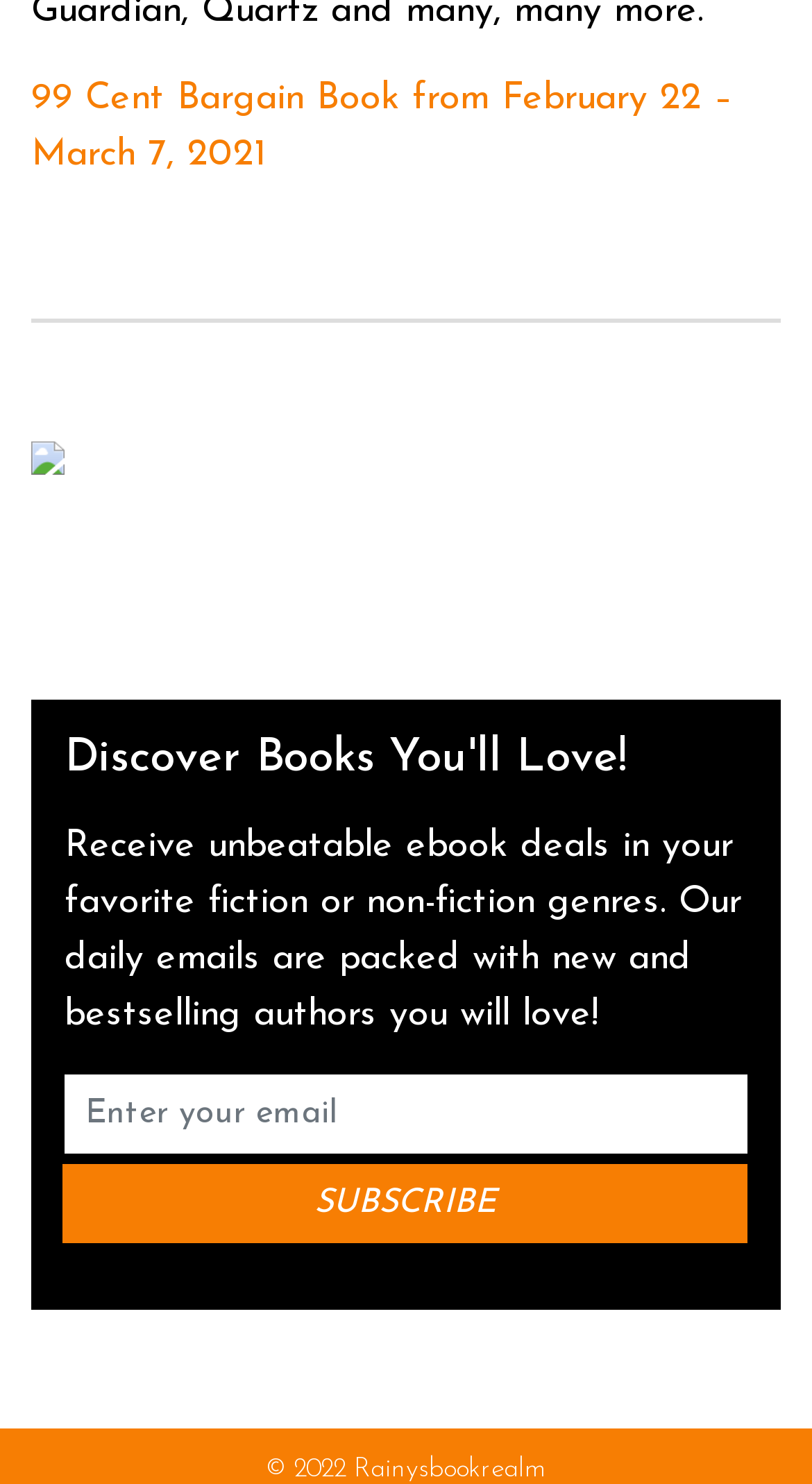Identify the bounding box for the UI element specified in this description: "value="Subscribe"". The coordinates must be four float numbers between 0 and 1, formatted as [left, top, right, bottom].

[0.077, 0.785, 0.921, 0.838]